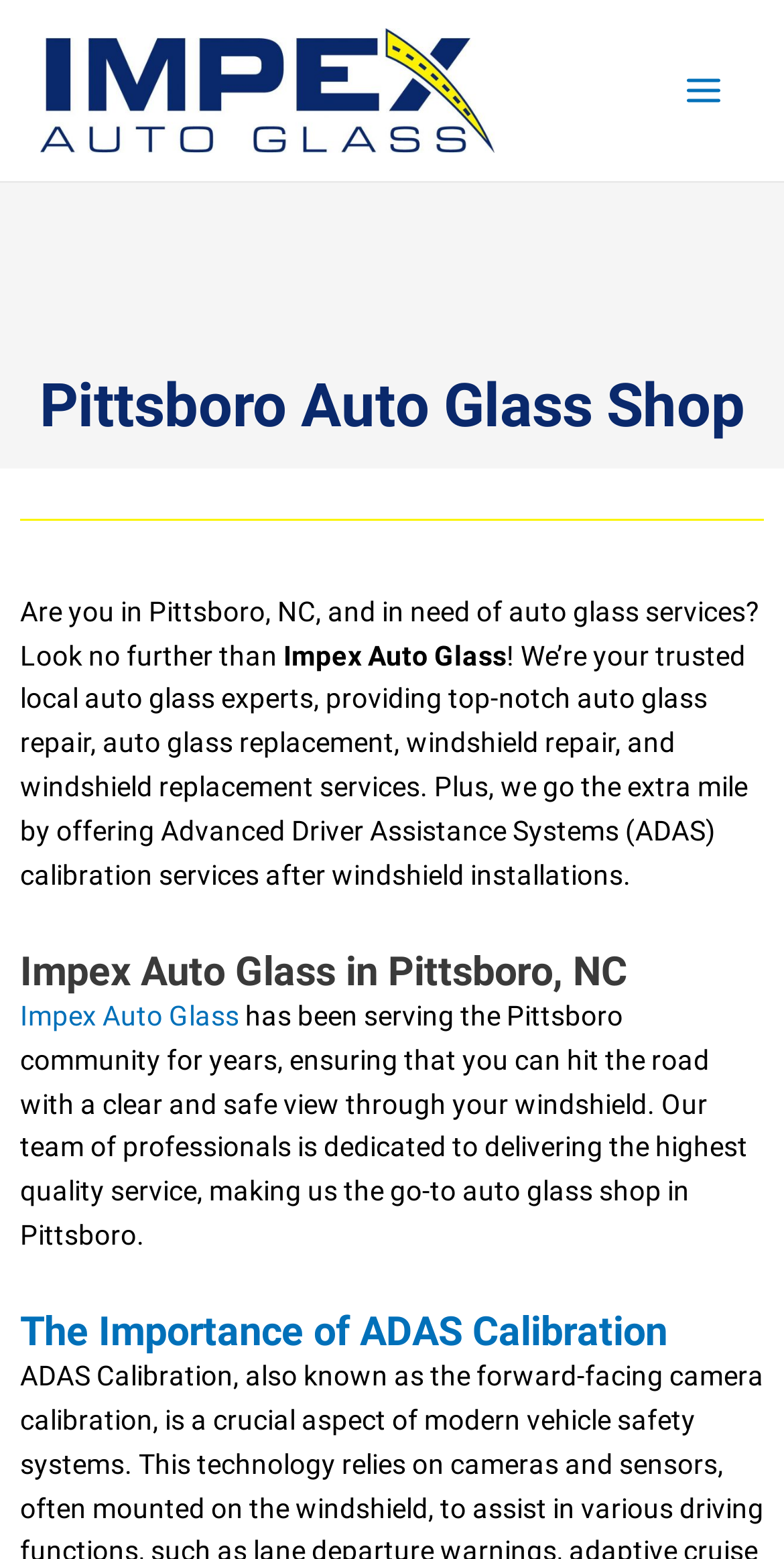What is the importance of ADAS calibration?
Refer to the image and provide a concise answer in one word or phrase.

Not specified